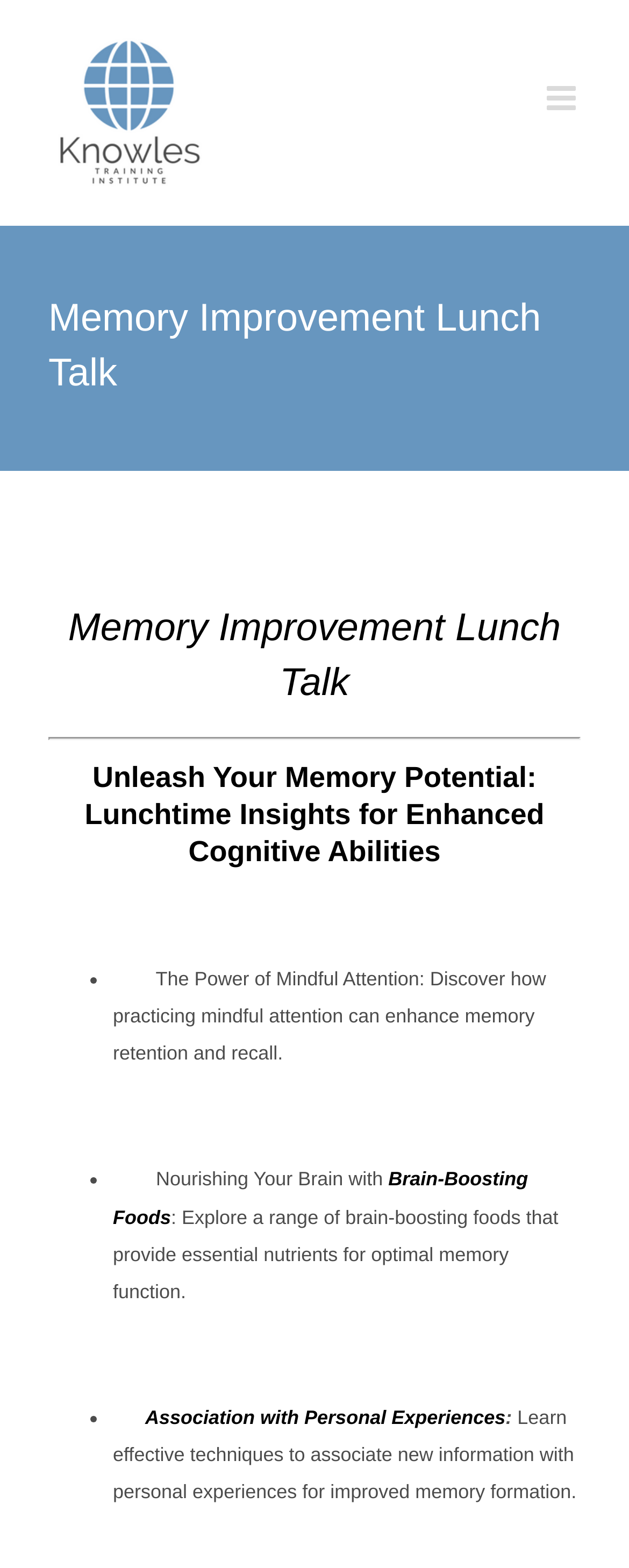What is the topic of the lunch talk?
Your answer should be a single word or phrase derived from the screenshot.

Memory Improvement